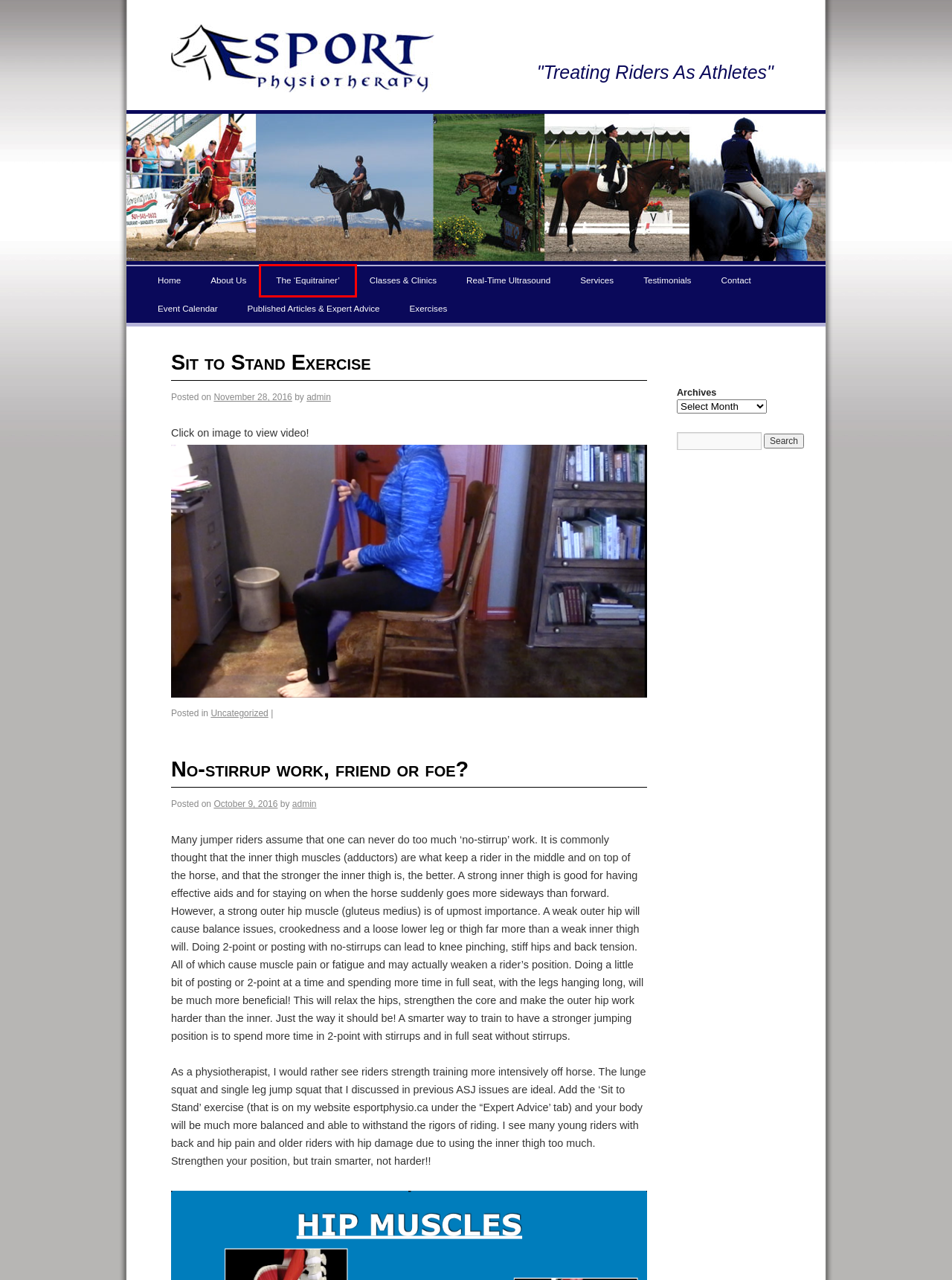Given a screenshot of a webpage with a red bounding box around a UI element, please identify the most appropriate webpage description that matches the new webpage after you click on the element. Here are the candidates:
A. Uncategorized | E-Sport Physiotherapy
B. Event Calendar | E-Sport Physiotherapy
C. The ‘Equitrainer’ | E-Sport Physiotherapy
D. No-stirrup work, friend or foe? | E-Sport Physiotherapy
E. Classes & Clinics | E-Sport Physiotherapy
F. Contact | E-Sport Physiotherapy
G. Testimonials | E-Sport Physiotherapy
H. E-Sport Physiotherapy | "Treating Riders As Athletes"

C